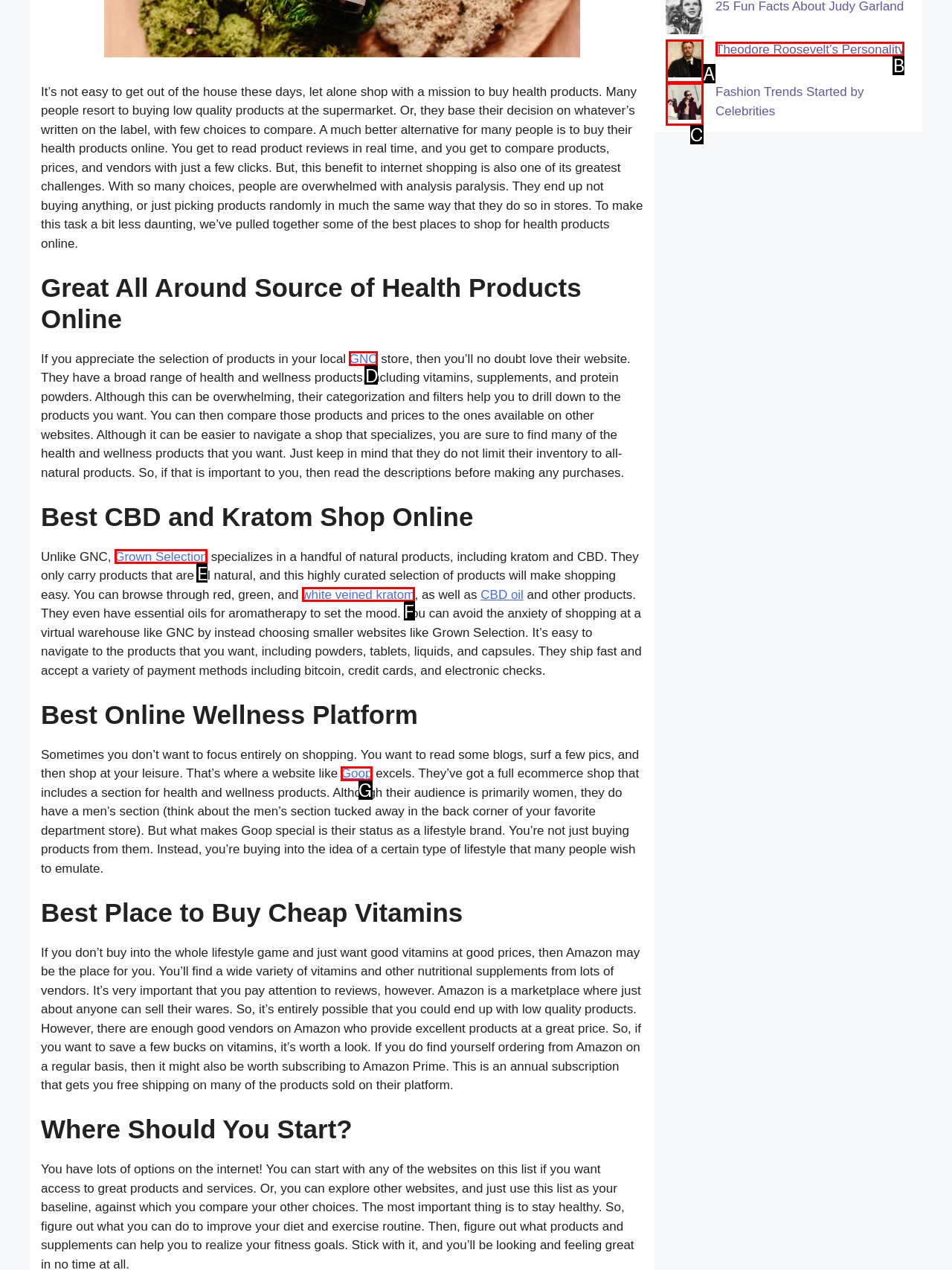Pick the HTML element that corresponds to the description: Grown Selection
Answer with the letter of the correct option from the given choices directly.

E